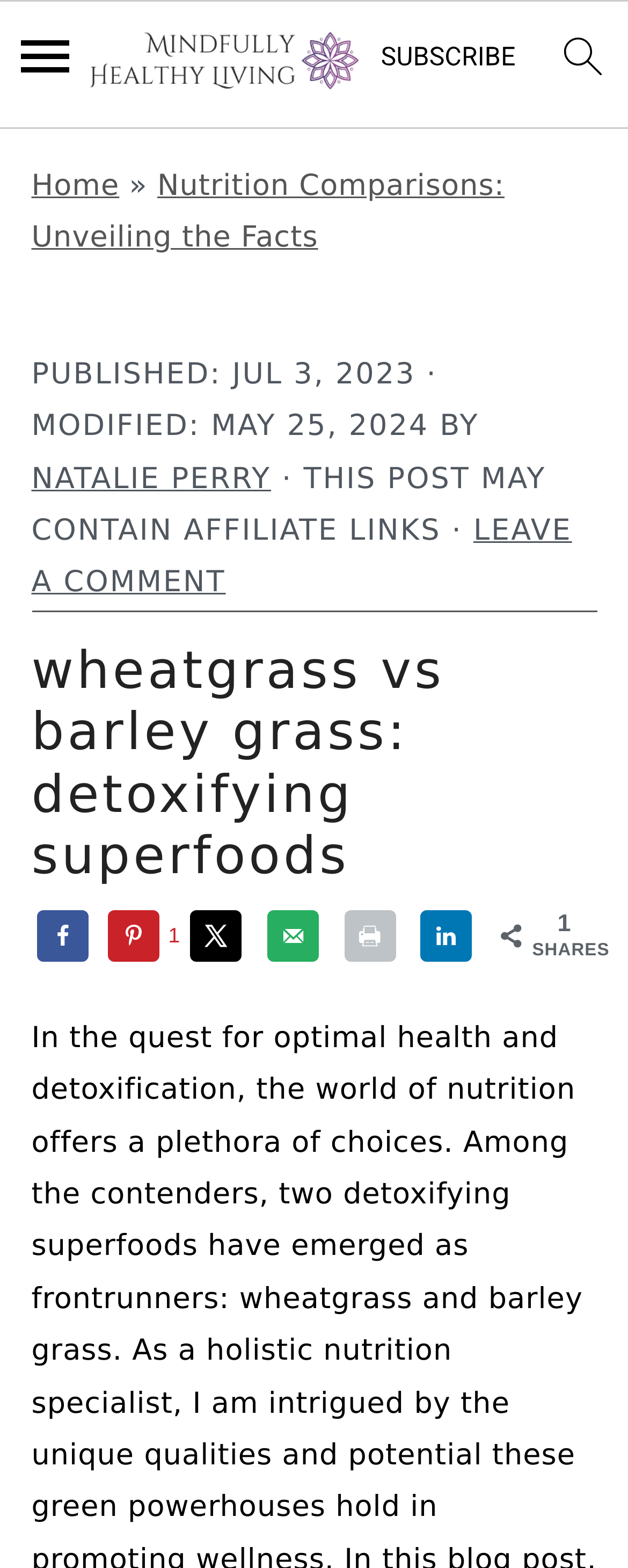Explain in detail what is displayed on the webpage.

The webpage is about the benefits of wheatgrass and barley grass as detoxifying superfoods. At the top left corner, there are three links to skip to primary navigation, main content, and primary sidebar. Next to these links, there is a menu icon. On the top right corner, there are links to go to the homepage, subscribe, and a search icon.

Below the top navigation, there is a breadcrumbs navigation section that shows the path "Home » Nutrition Comparisons: Unveiling the Facts". This section also displays the publication and modification dates of the article, as well as the author's name.

The main content of the webpage is headed by a title "Wheatgrass vs Barley Grass: Detoxifying Superfoods". Below the title, there is an image. The article content is not explicitly described in the accessibility tree, but it likely discusses the benefits and comparisons of wheatgrass and barley grass.

At the bottom of the article, there are social media sharing links and buttons, including Facebook, Pinterest, and LinkedIn, as well as options to send the article over email or print the webpage. There is also a count of shares displayed.